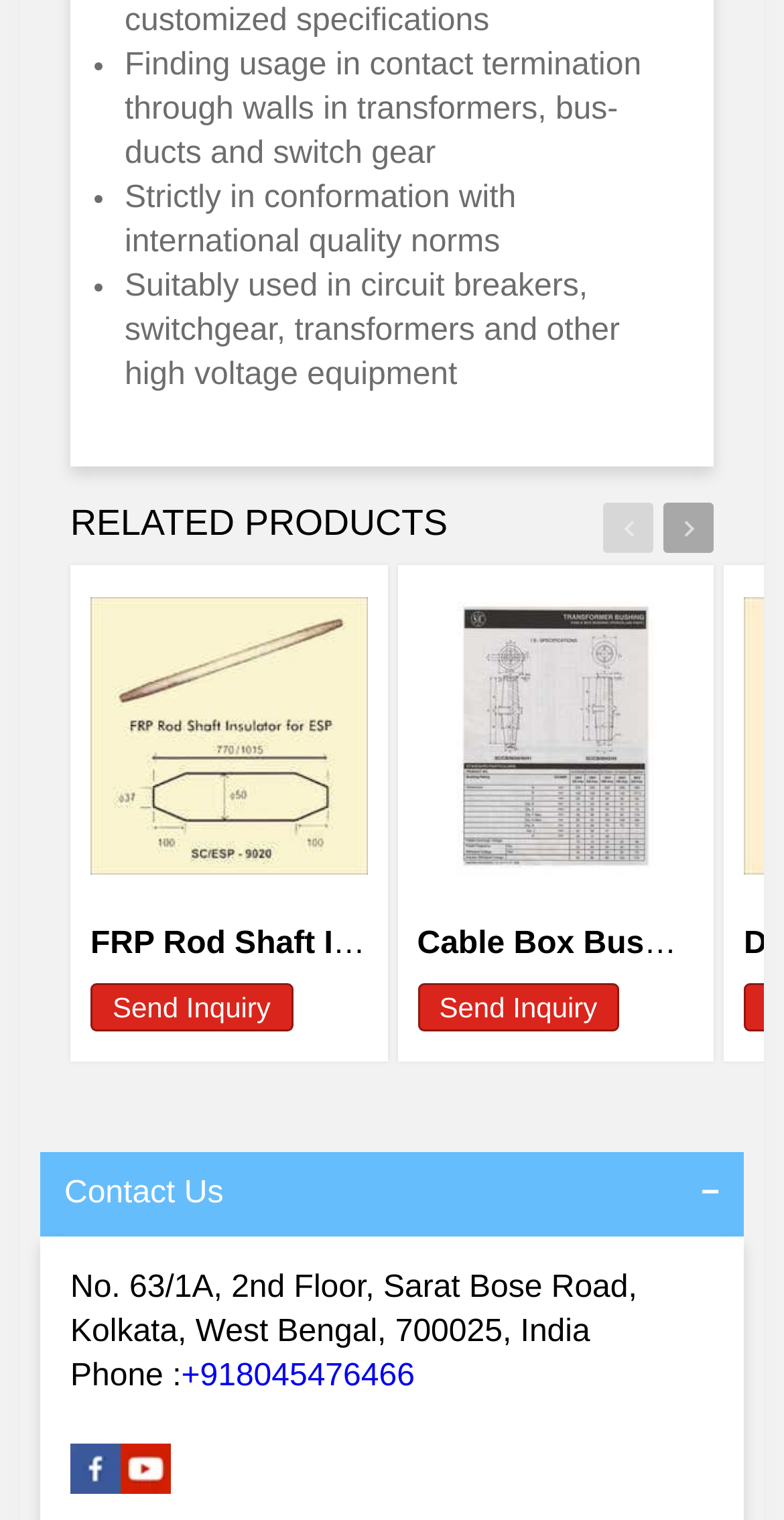Identify the bounding box coordinates for the region of the element that should be clicked to carry out the instruction: "Click on Cable Box Bushing". The bounding box coordinates should be four float numbers between 0 and 1, i.e., [left, top, right, bottom].

[0.532, 0.385, 0.885, 0.583]